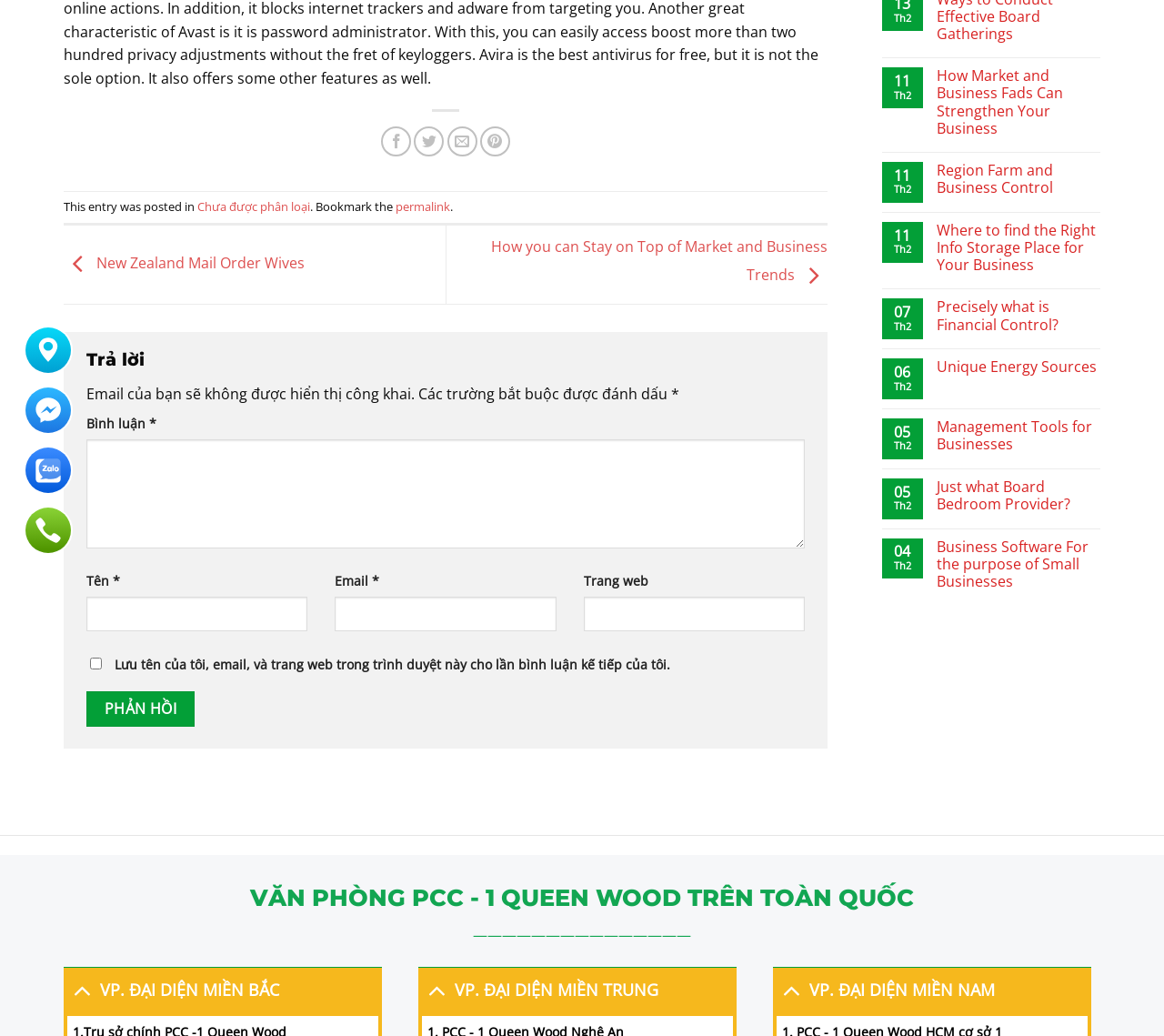Identify the bounding box of the HTML element described as: "parent_node: Tên * name="author"".

[0.074, 0.576, 0.264, 0.61]